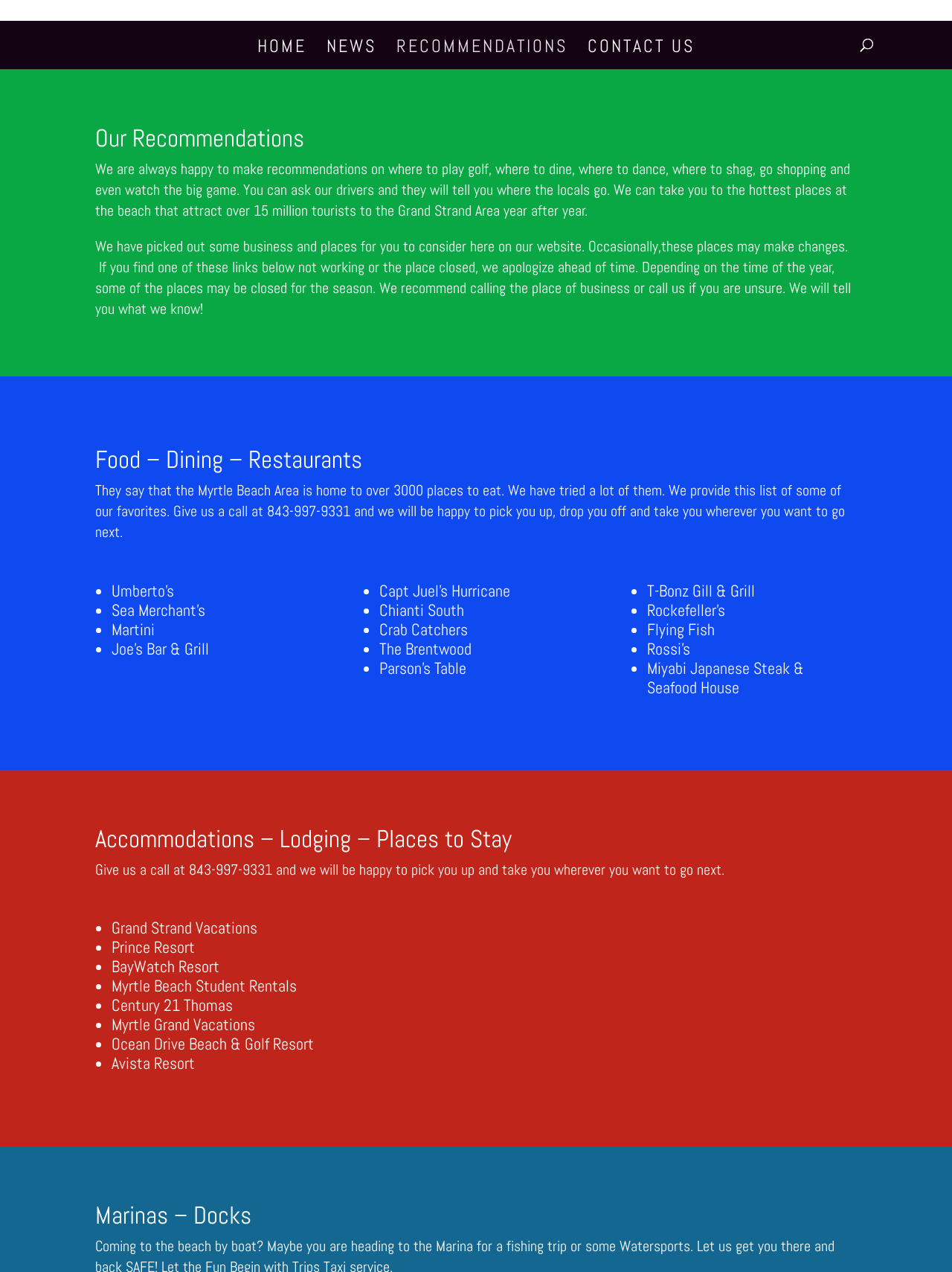Provide the bounding box coordinates of the HTML element described by the text: "Umberto’s".

[0.117, 0.456, 0.183, 0.472]